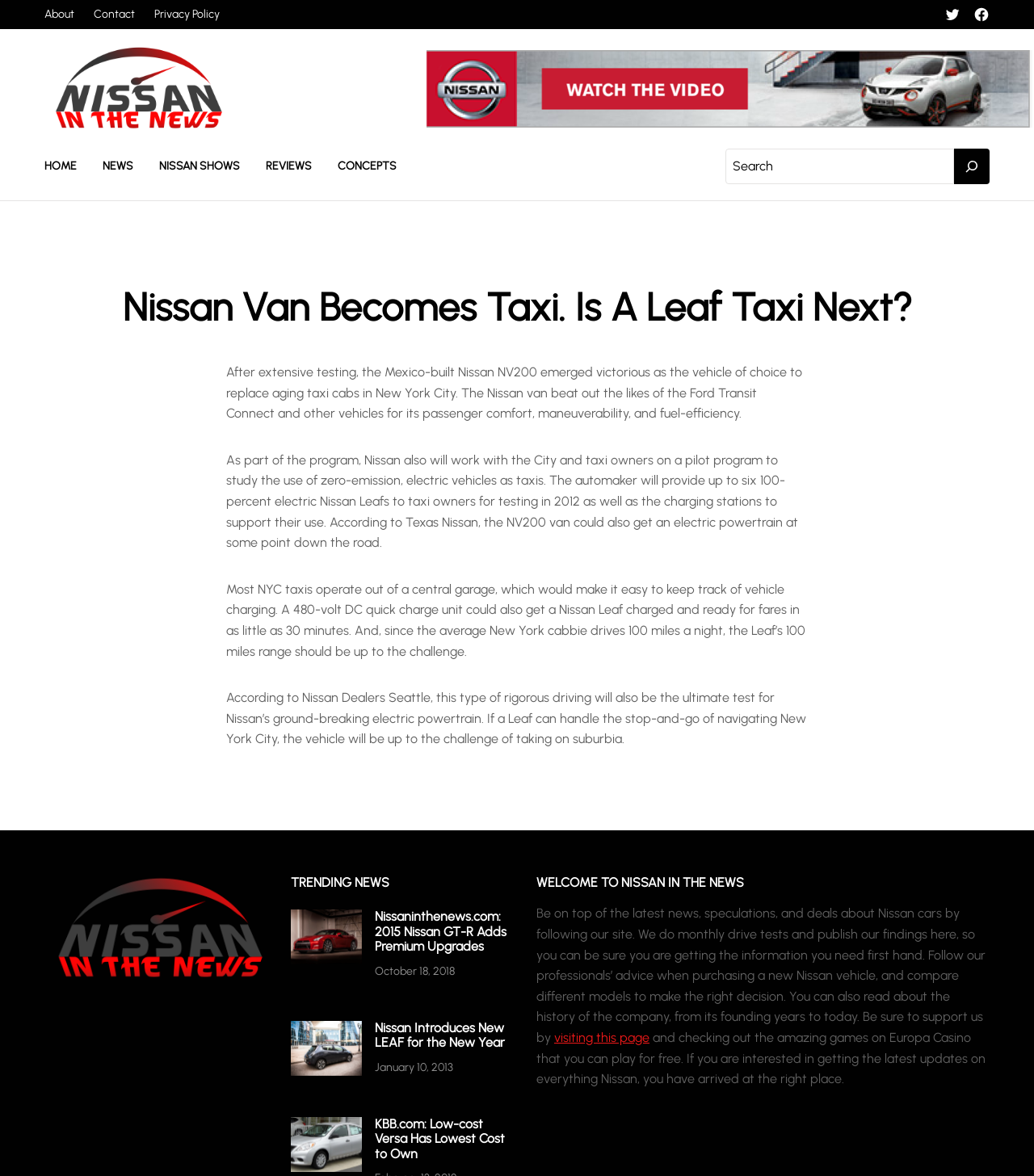Mark the bounding box of the element that matches the following description: "aria-label="Search"".

[0.923, 0.127, 0.957, 0.156]